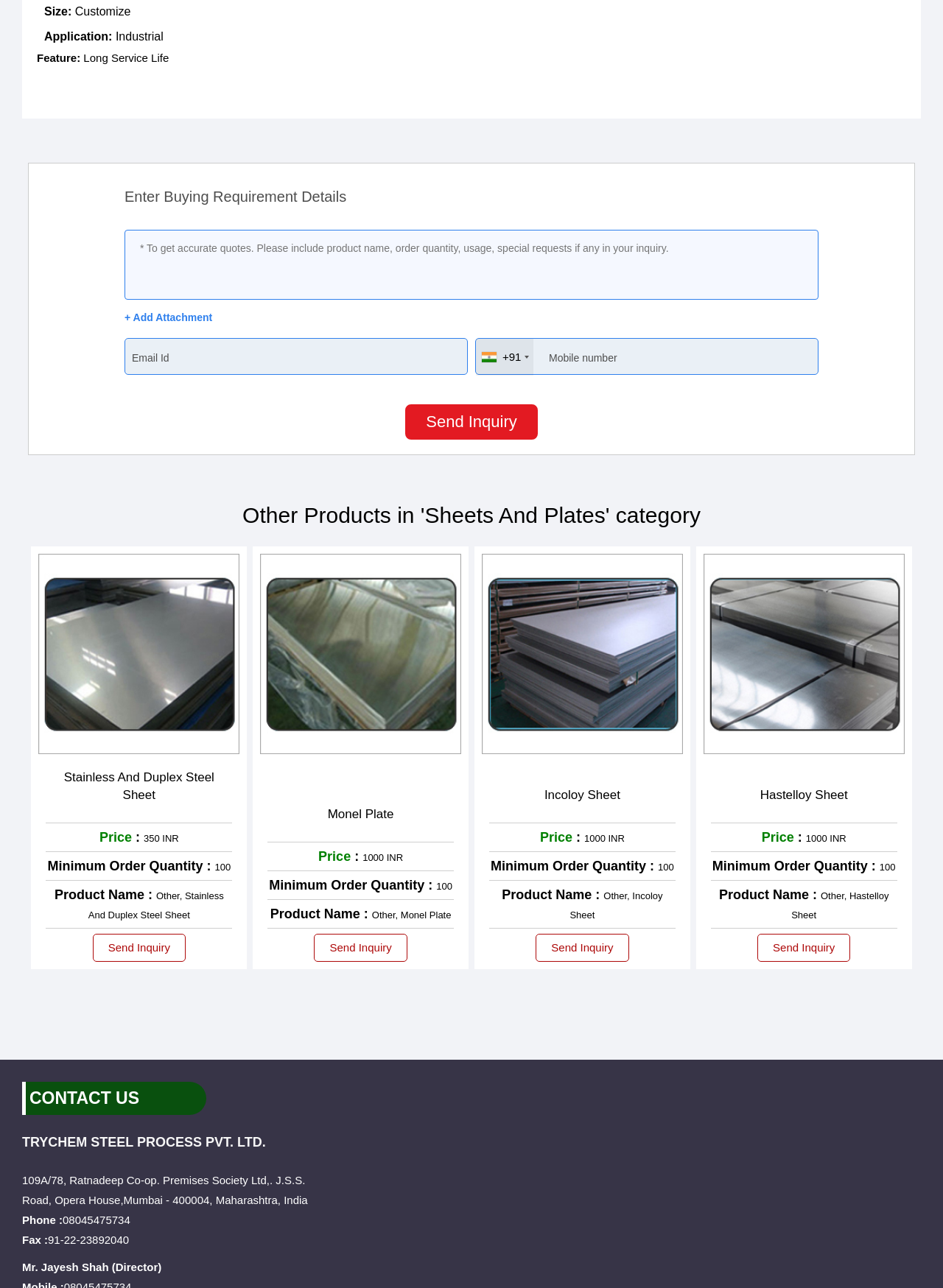Provide a brief response to the question below using one word or phrase:
What is the phone number of the company?

08045475734